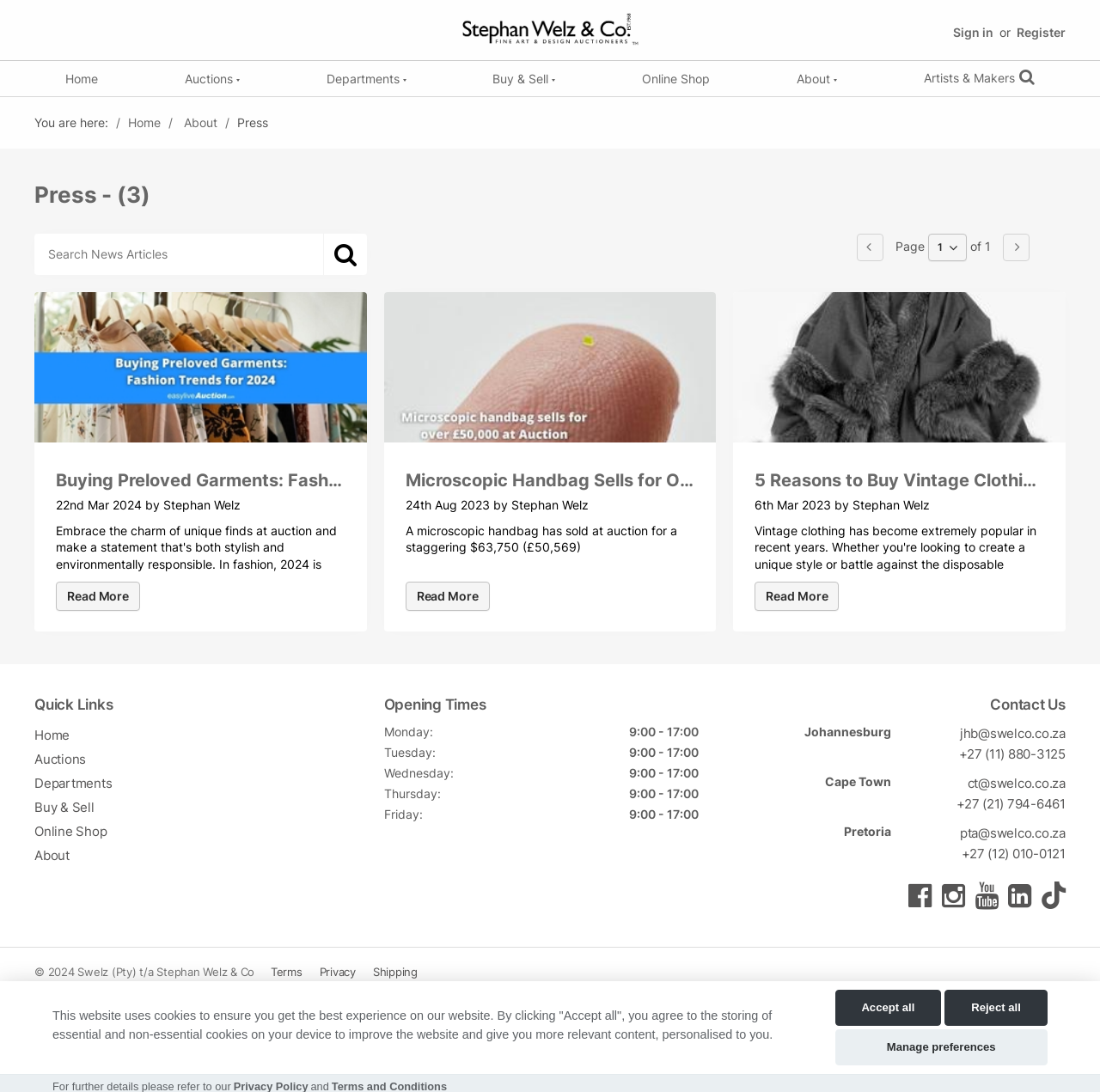Indicate the bounding box coordinates of the element that must be clicked to execute the instruction: "Search news articles". The coordinates should be given as four float numbers between 0 and 1, i.e., [left, top, right, bottom].

[0.031, 0.214, 0.294, 0.252]